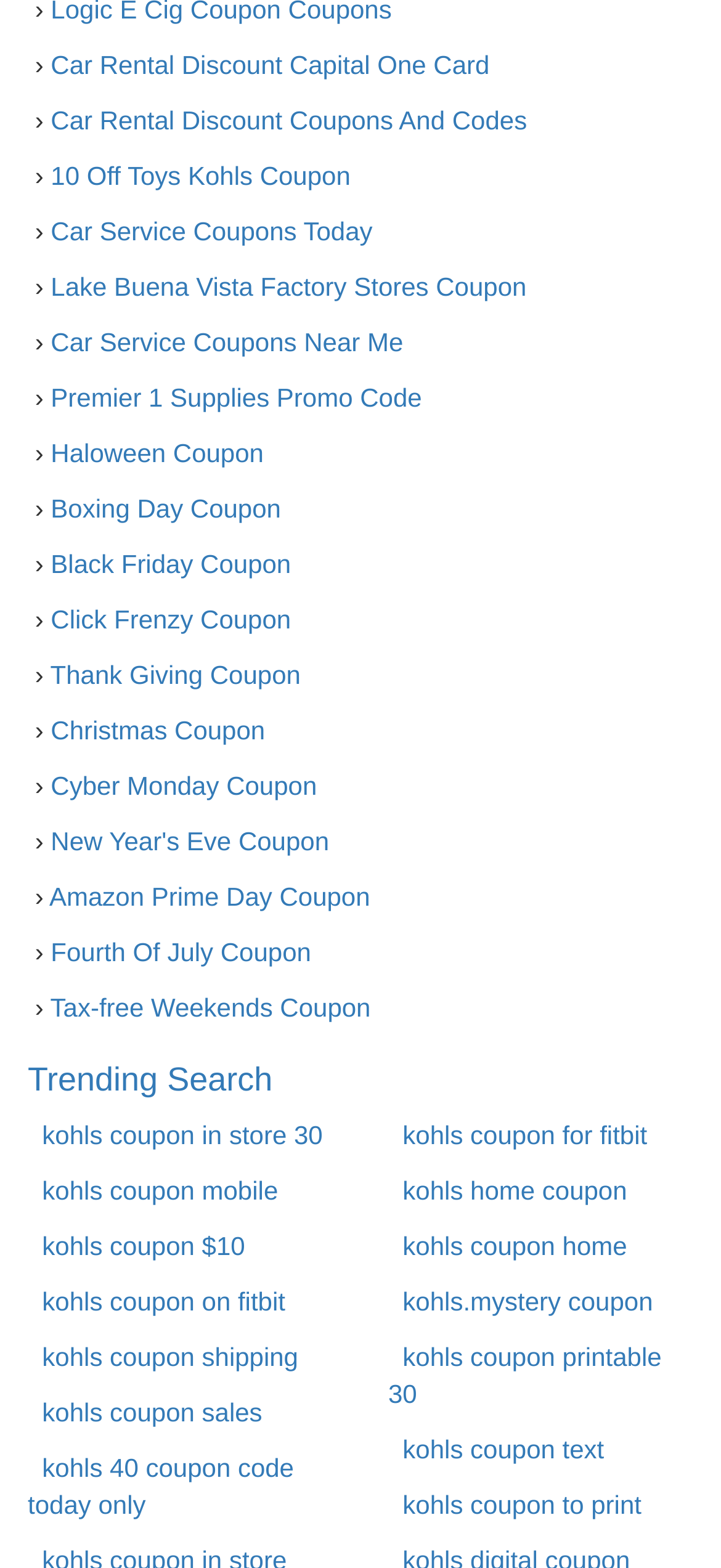Locate the bounding box coordinates of the clickable area to execute the instruction: "View Lake Buena Vista Factory Stores Coupon". Provide the coordinates as four float numbers between 0 and 1, represented as [left, top, right, bottom].

[0.07, 0.173, 0.73, 0.192]